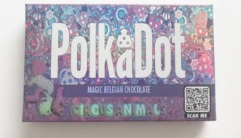What is the tagline of the chocolate bar?
From the details in the image, answer the question comprehensively.

The tagline is written below the brand name, emphasizing the delightful quality of the Belgian chocolate, which is 'Magic Belgian Chocolate'.